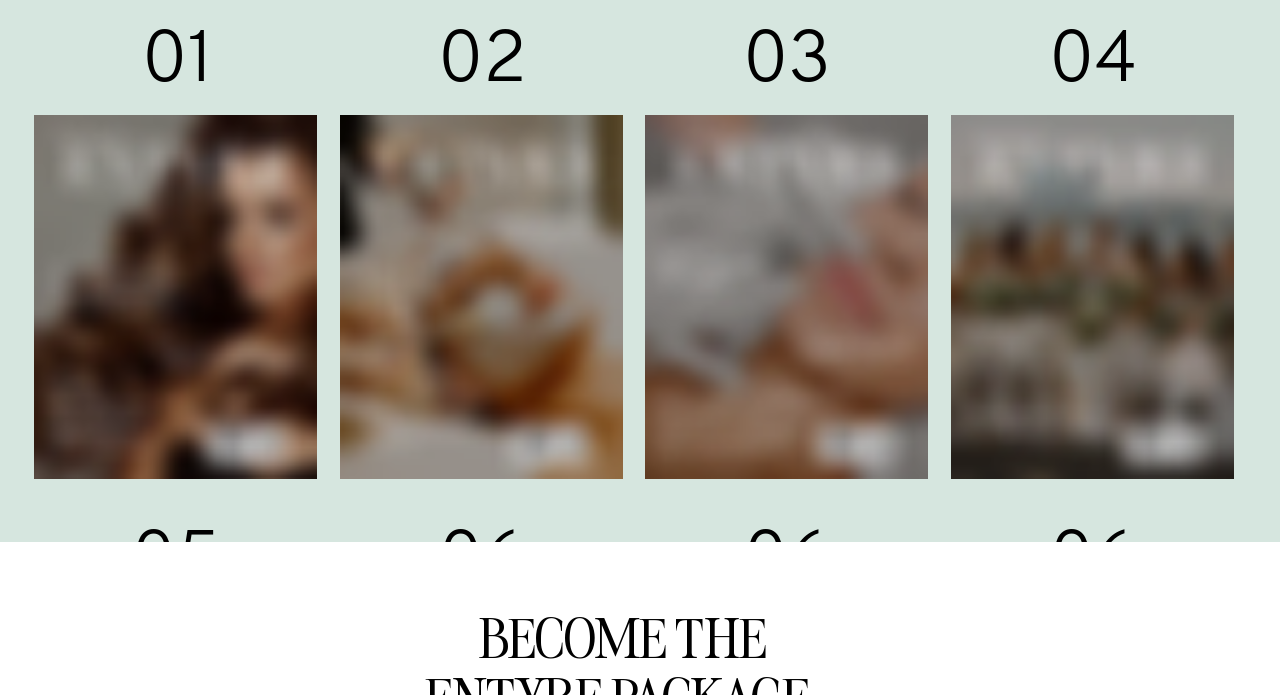Using the information in the image, give a comprehensive answer to the question: 
What is the location of the salons?

I looked at the text of each list item and found that they all mention 'Saugus, MA' as the location.